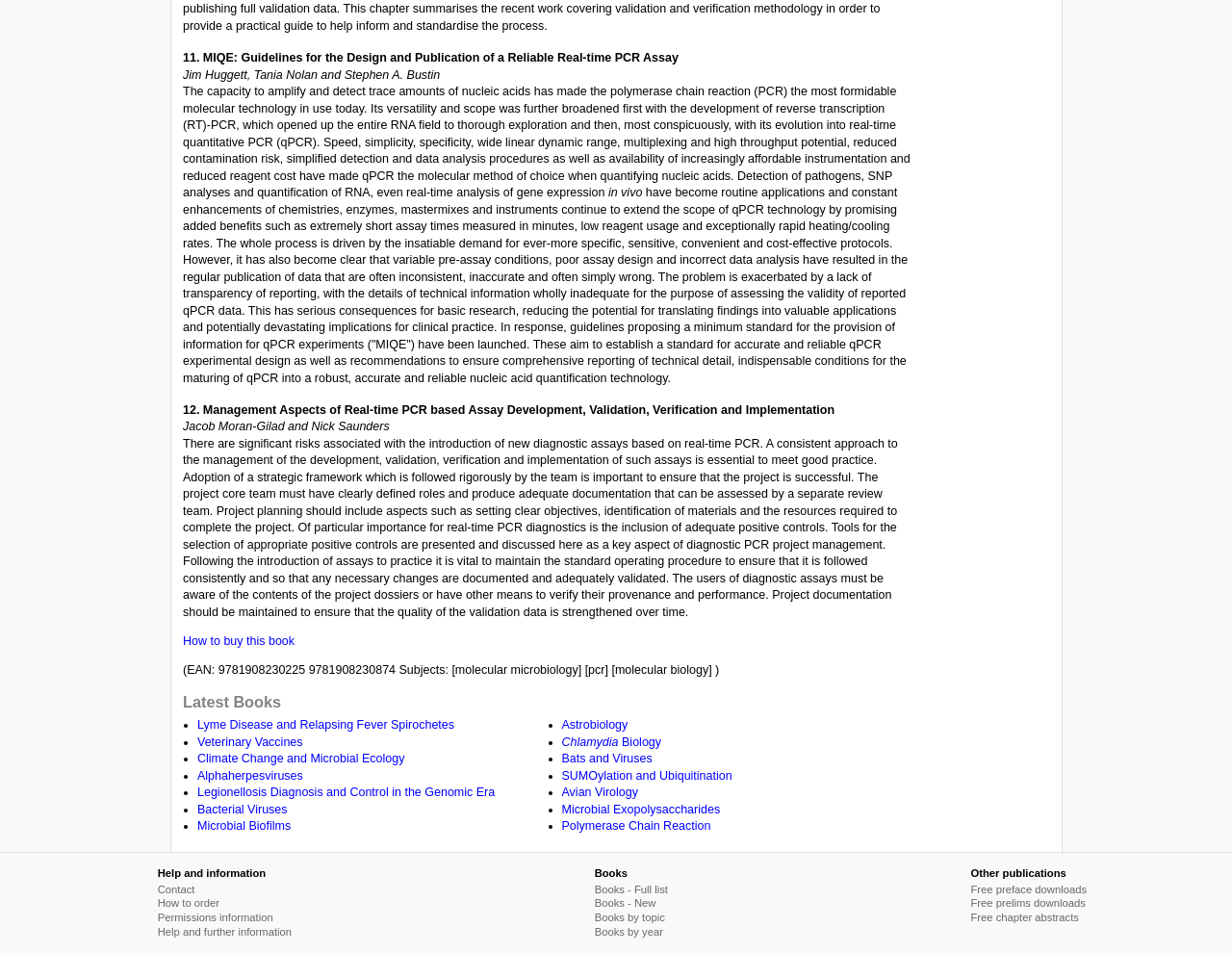What is the EAN of the book?
Could you answer the question in a detailed manner, providing as much information as possible?

The EAN of the book is '9781908230225 9781908230874' which can be found in the StaticText element with bounding box coordinates [0.148, 0.696, 0.584, 0.71].